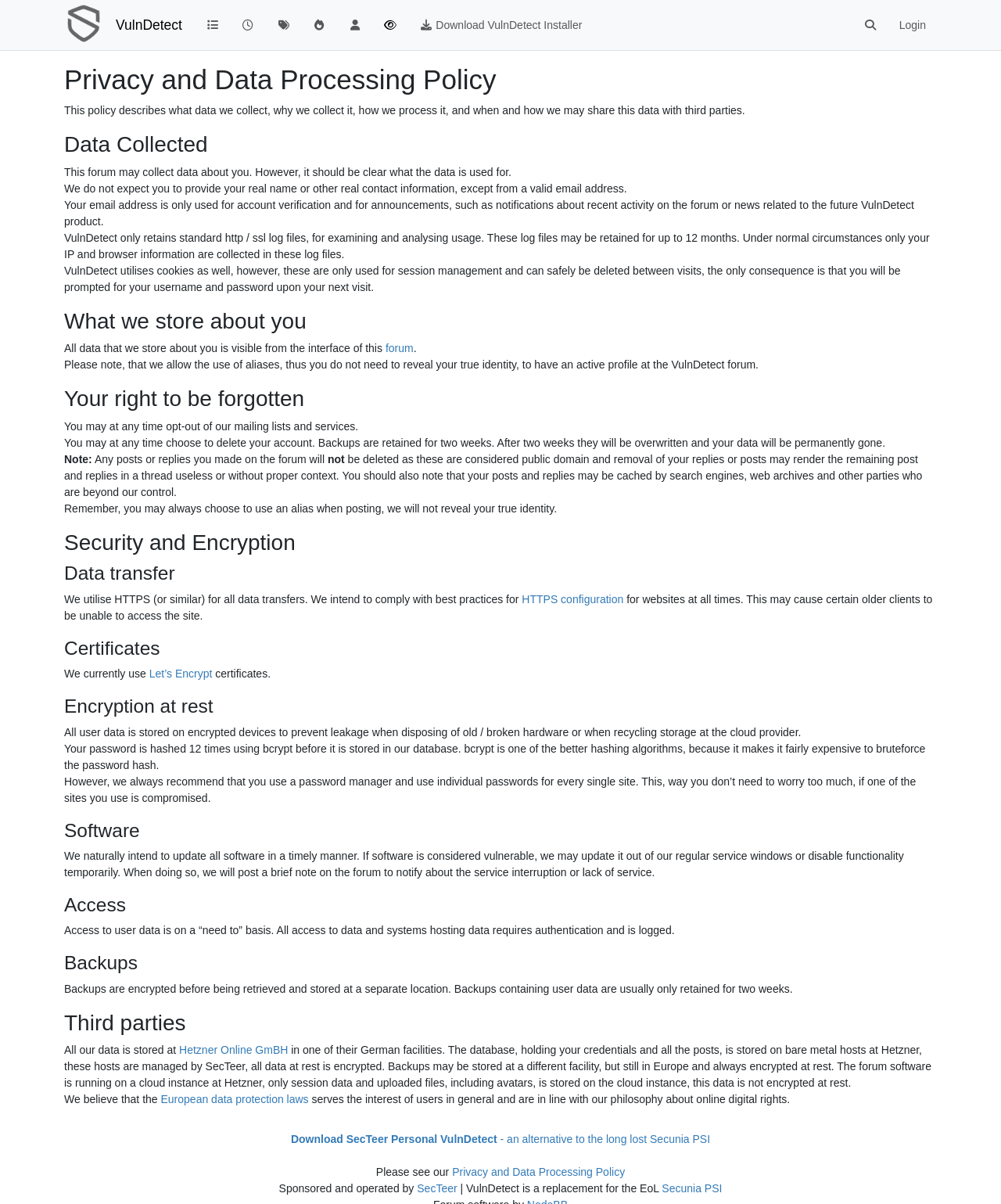Show the bounding box coordinates for the element that needs to be clicked to execute the following instruction: "View the Privacy and Data Processing Policy". Provide the coordinates in the form of four float numbers between 0 and 1, i.e., [left, top, right, bottom].

[0.064, 0.053, 0.936, 0.08]